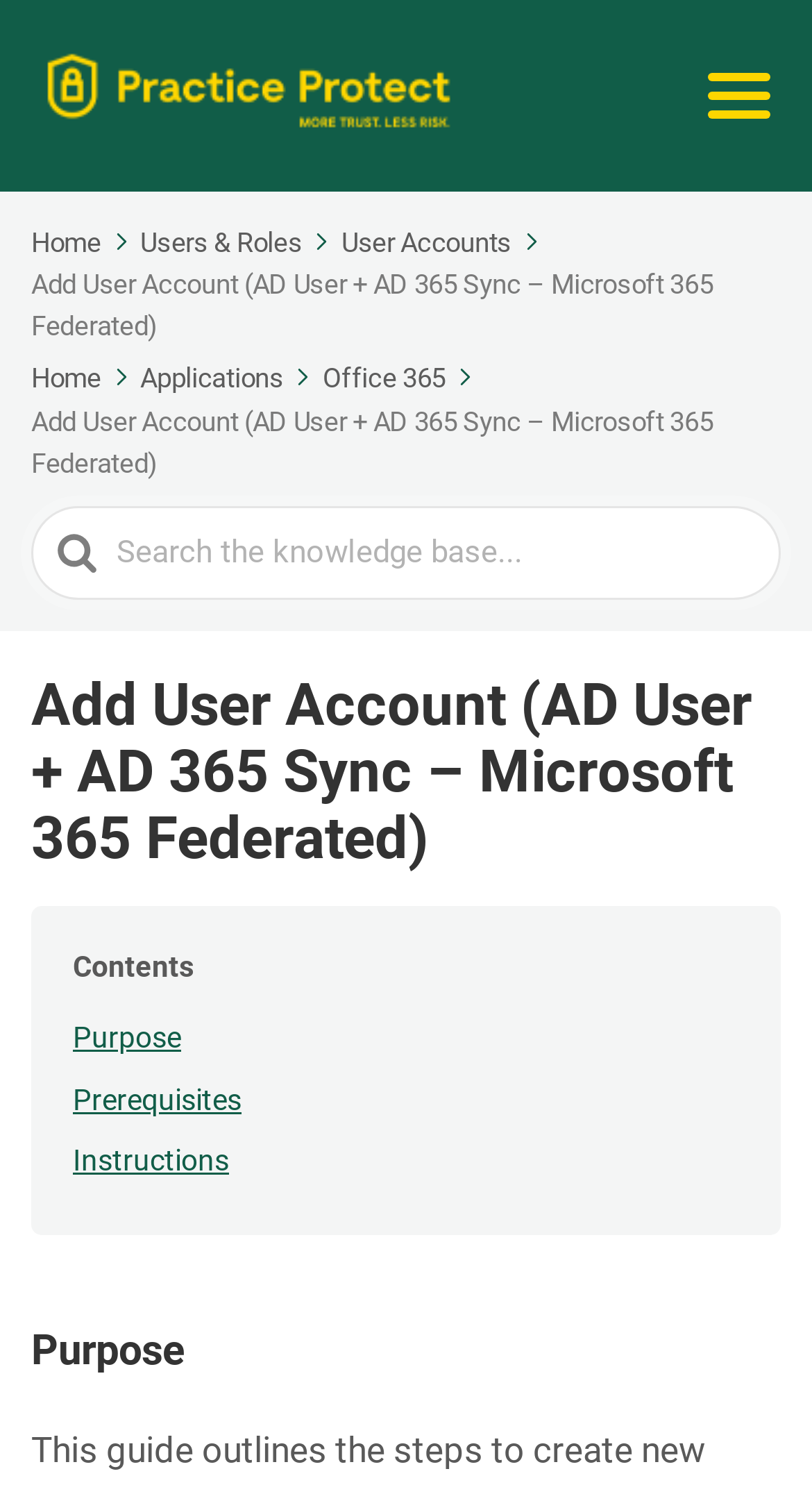Answer the question in a single word or phrase:
What is the purpose of this webpage?

Add User Account